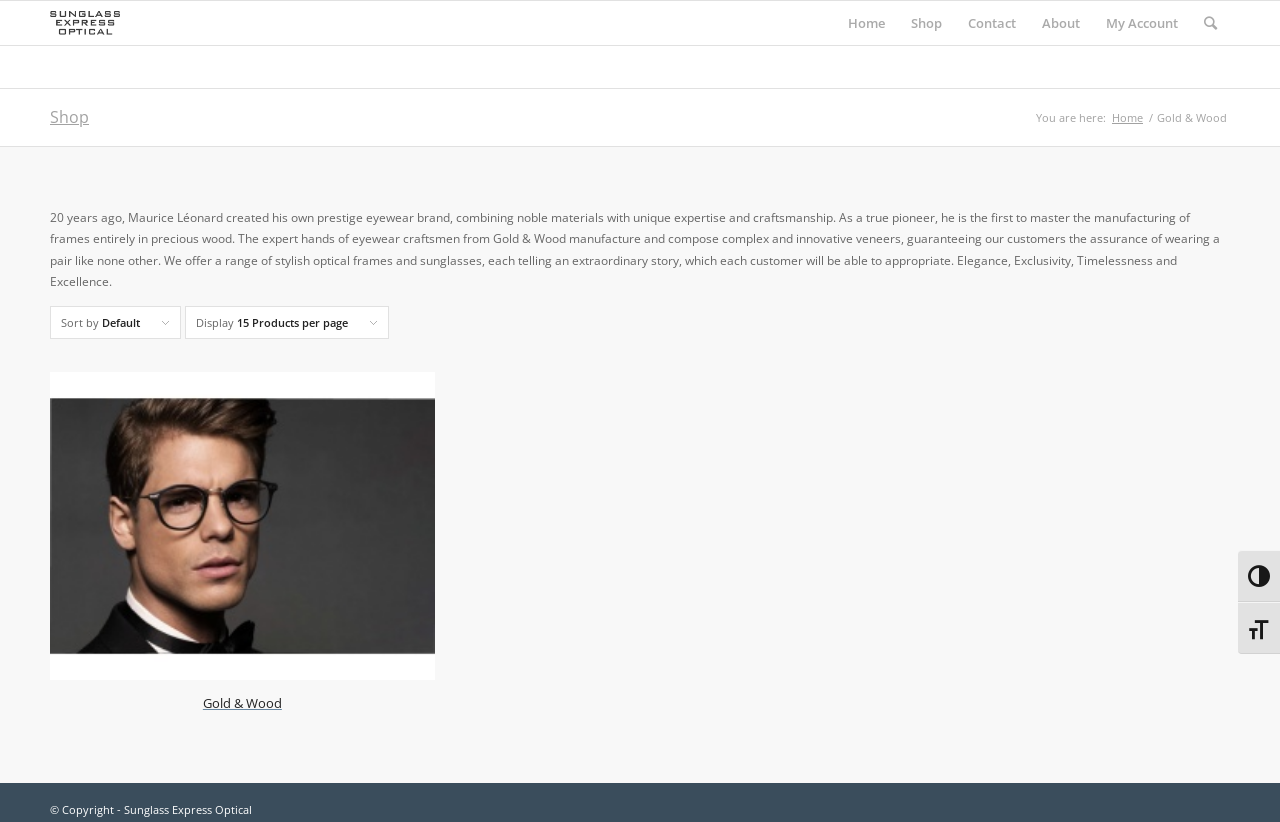Give a one-word or phrase response to the following question: What is the range of products offered by Gold & Wood?

Optical frames and sunglasses